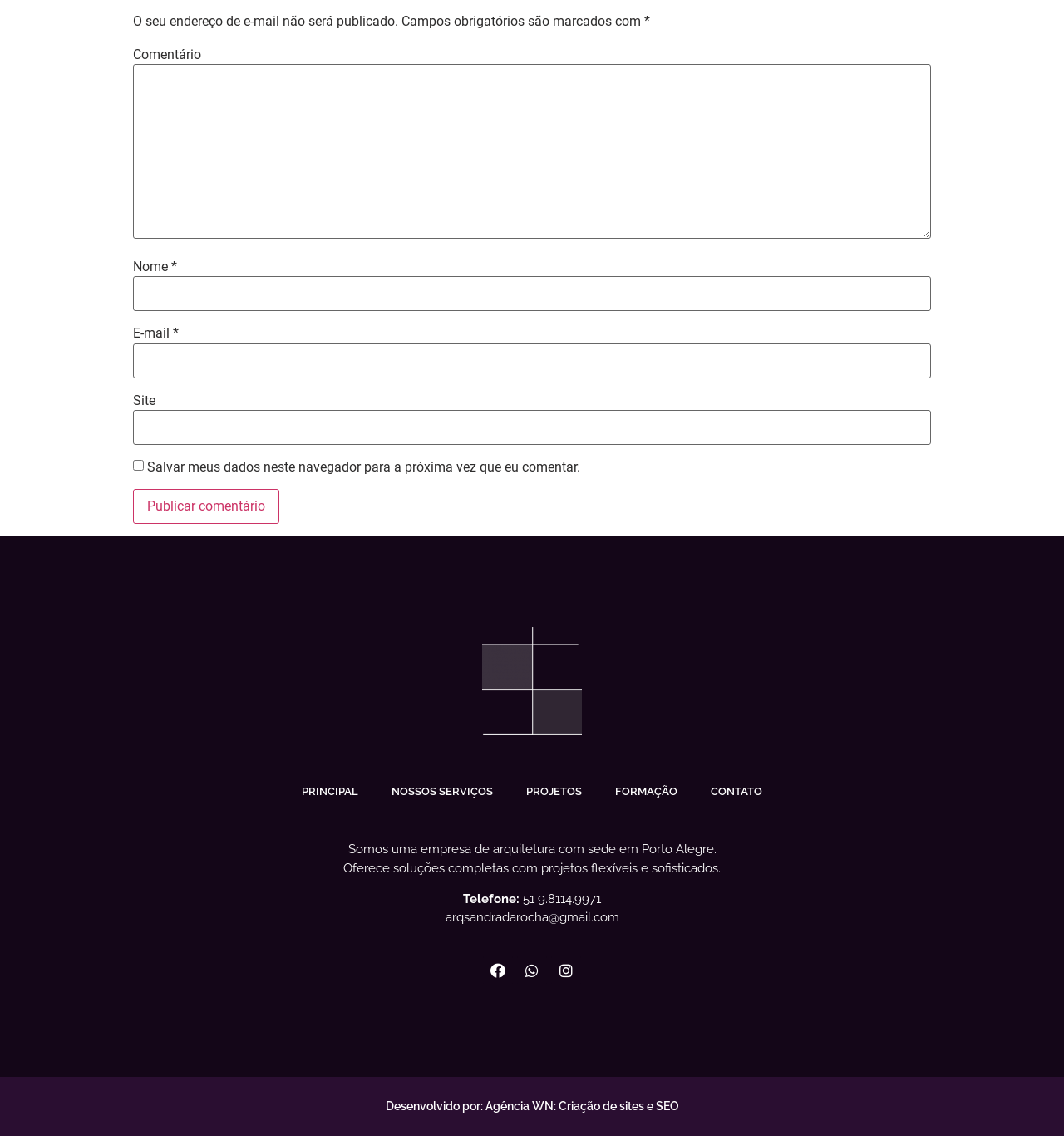Who developed this website?
Answer the question using a single word or phrase, according to the image.

Agência WN